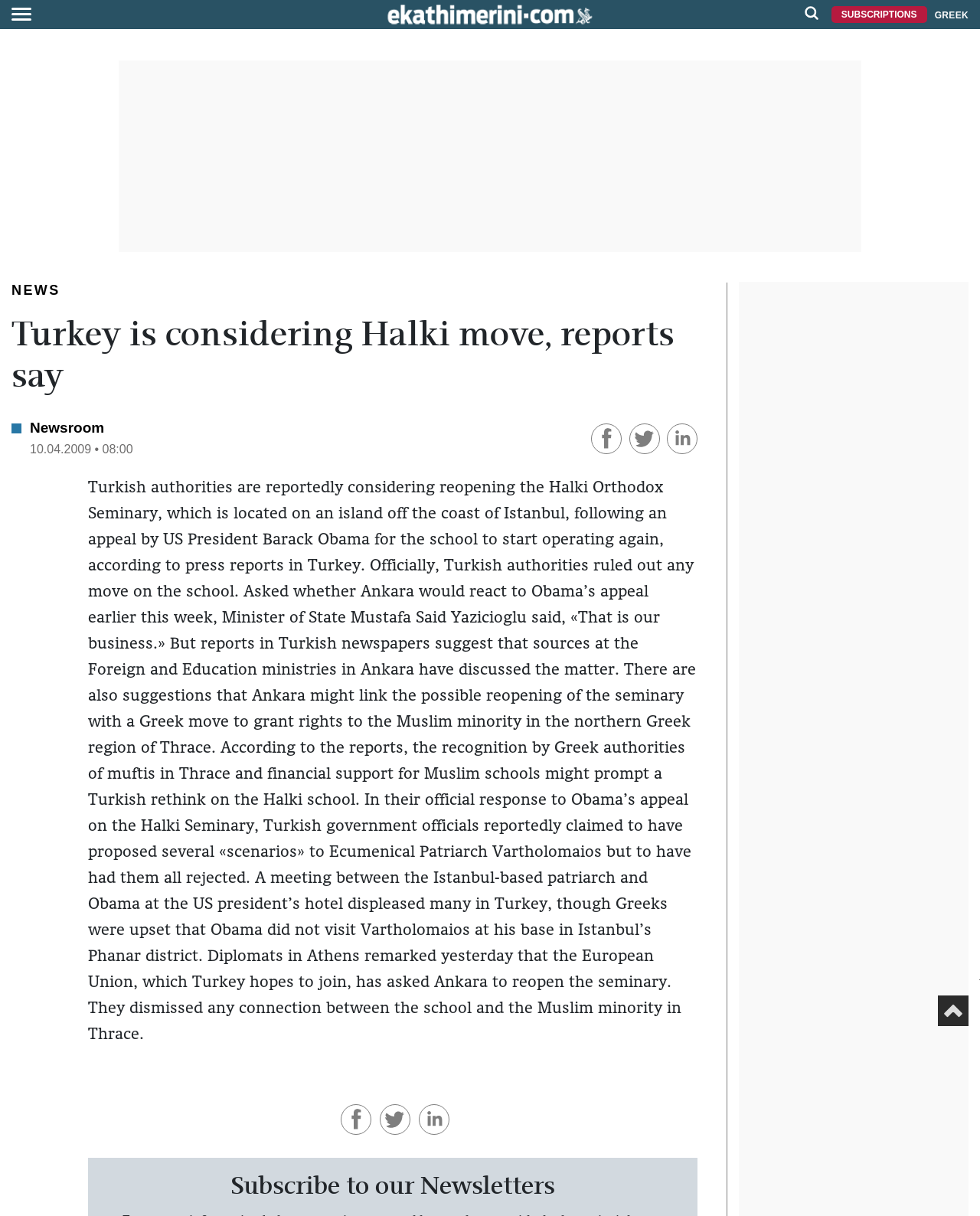Please identify the bounding box coordinates for the region that you need to click to follow this instruction: "Share on Facebook".

[0.603, 0.353, 0.638, 0.364]